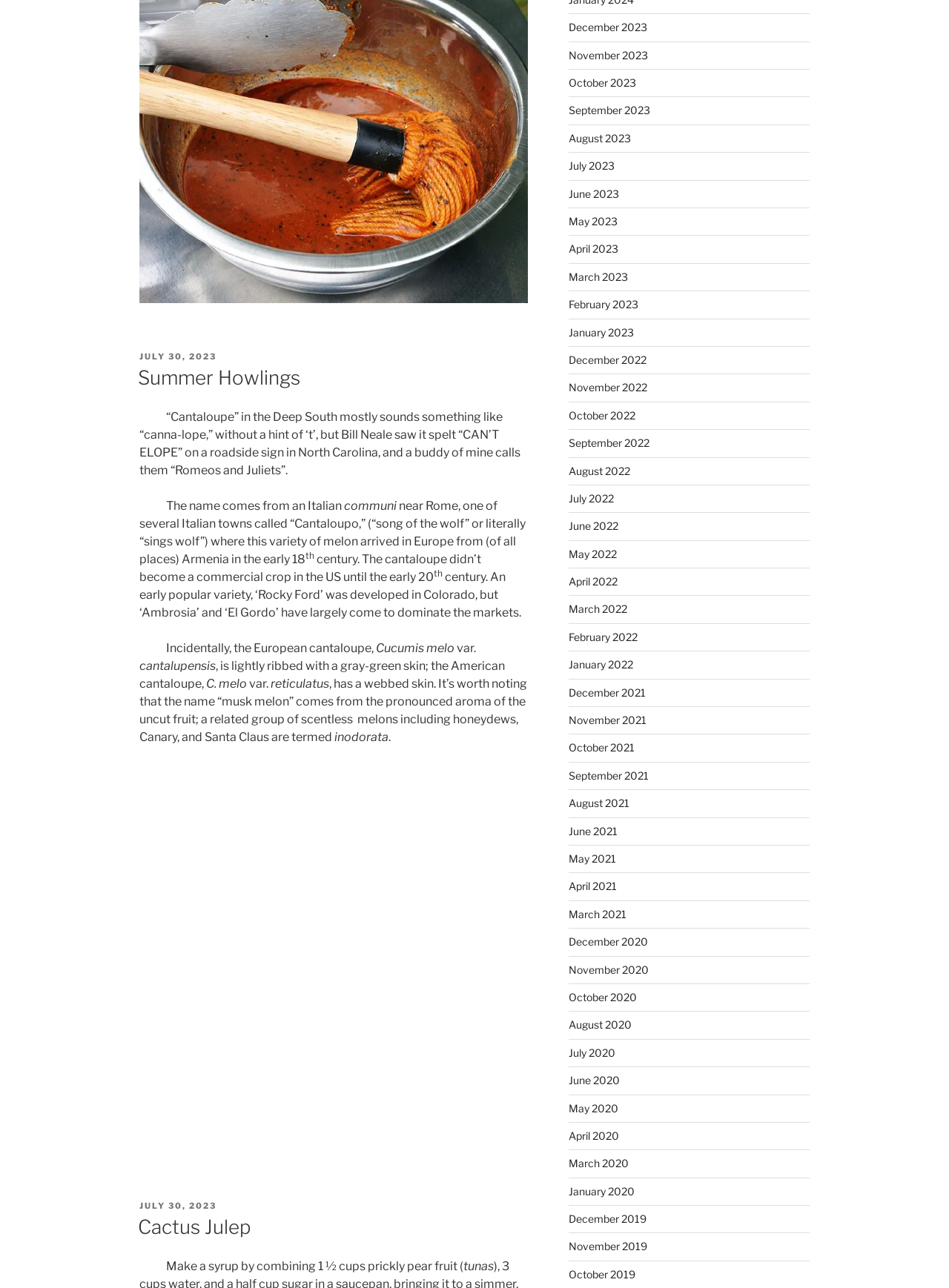Can you show the bounding box coordinates of the region to click on to complete the task described in the instruction: "Click on the 'December 2023' link"?

[0.599, 0.016, 0.682, 0.026]